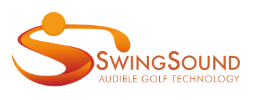Generate a detailed explanation of the scene depicted in the image.

The image showcases the logo of "Swing Sound," a company dedicated to providing audible golf technology. The logo features a stylized design that incorporates a golfer's swing in an abstract form, suggested by the flowing lines and a circular element representing a golf ball. The text "SwingSound" is prominently displayed, with the word "Swing" in a bold orange hue and "Sound" in a slightly darker orange, conveying a sense of dynamic movement and innovation. Below the main logo, the phrase "AUDIBLE GOLF TECHNOLOGY" is presented in a clean, modern font, emphasizing the company's focus on enhancing the golf experience through sound technology. This logo exemplifies a professional and engaging brand identity within the golfing community.